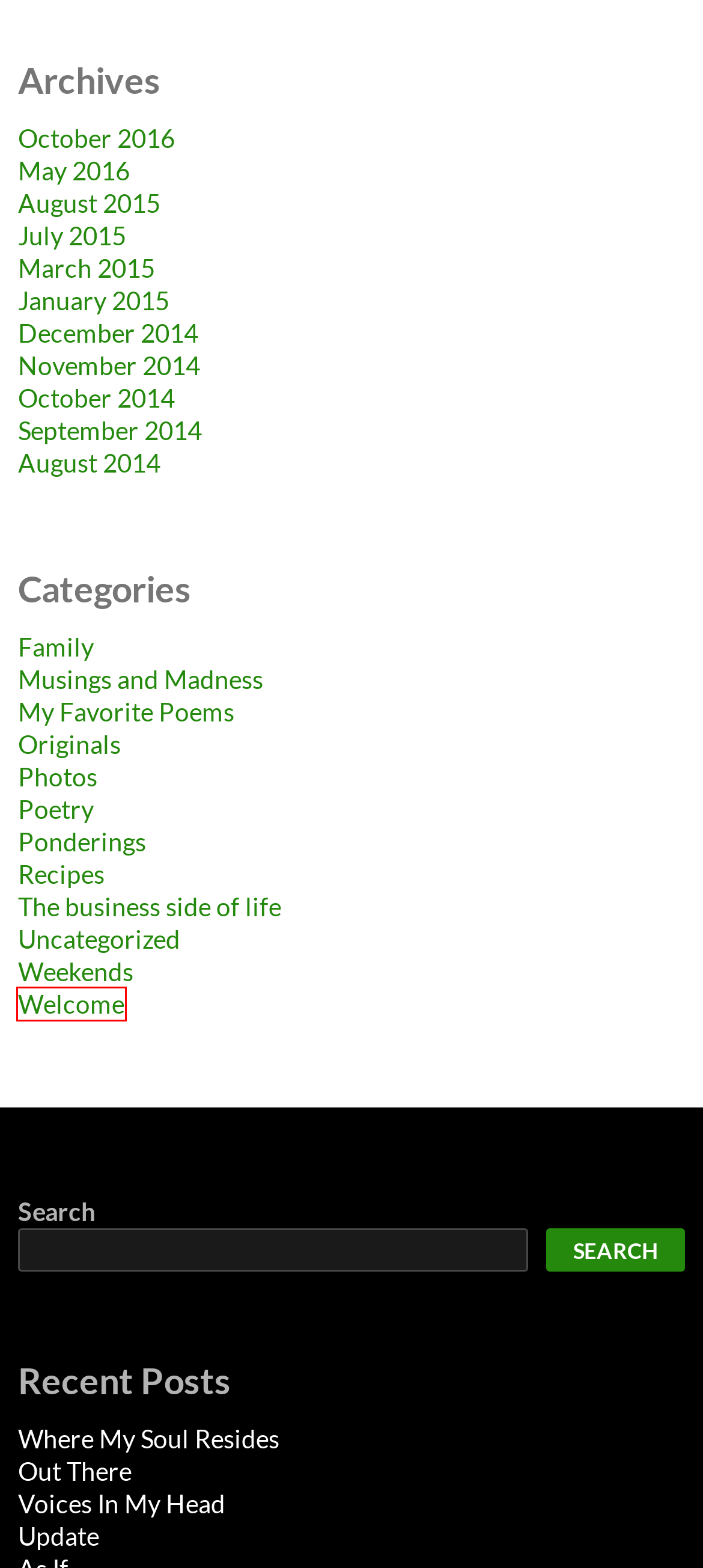A screenshot of a webpage is given, marked with a red bounding box around a UI element. Please select the most appropriate webpage description that fits the new page after clicking the highlighted element. Here are the candidates:
A. December | 2014 | Misty Mountain Reverie
B. September | 2014 | Misty Mountain Reverie
C. Uncategorized | Misty Mountain Reverie
D. Welcome | Misty Mountain Reverie
E. July | 2015 | Misty Mountain Reverie
F. May | 2016 | Misty Mountain Reverie
G. August | 2015 | Misty Mountain Reverie
H. Family | Misty Mountain Reverie

D